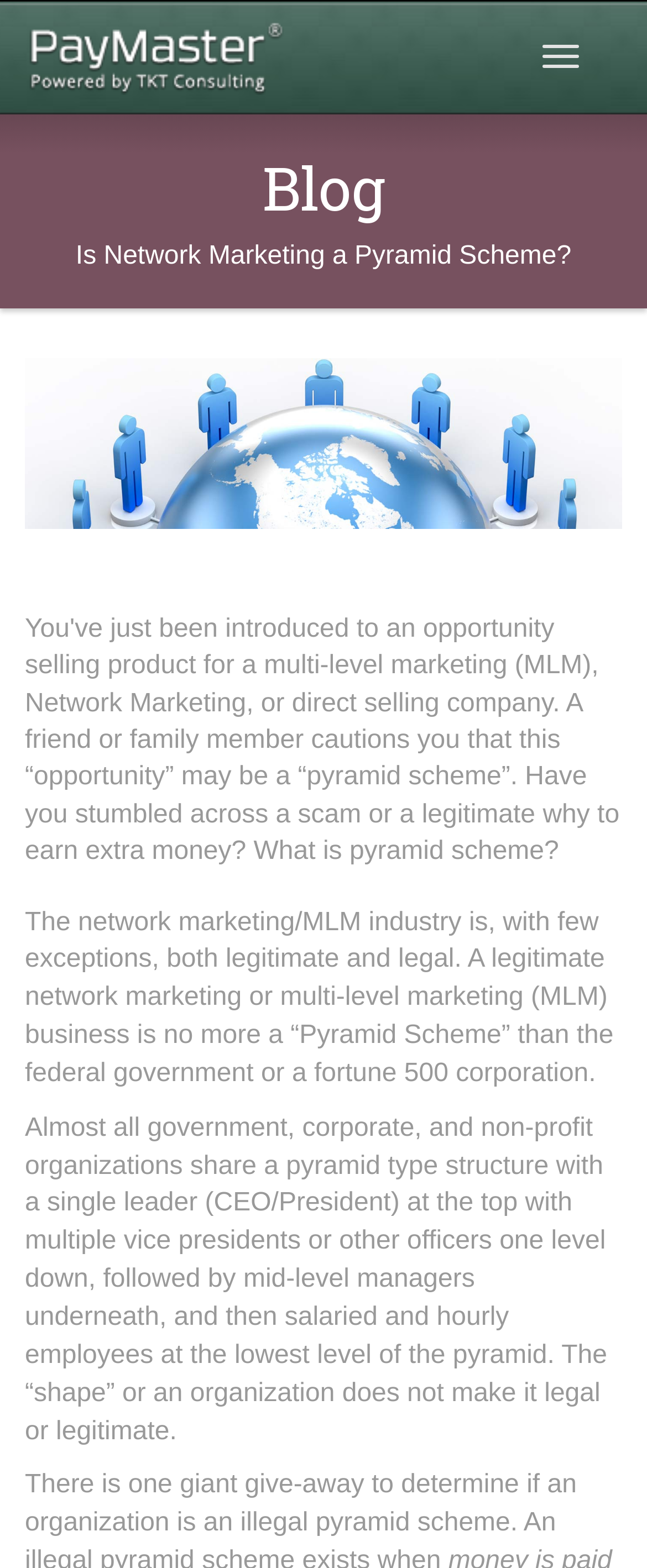Construct a comprehensive caption that outlines the webpage's structure and content.

The webpage is about discussing whether network marketing is a pyramid scheme. At the top right corner, there is a button labeled "Toggle navigation". Below it, on the left side, there is a link to "Paymaster" accompanied by a small image. Next to it, a heading "Blog" is displayed. 

The main title "Is Network Marketing a Pyramid Scheme?" is centered at the top of the page. Below the title, there is an article that takes up most of the page's width. The article starts with a paragraph explaining that the network marketing industry is legitimate and legal, and that a legitimate business is not a pyramid scheme. 

Below this paragraph, there is another paragraph that elaborates on the structure of organizations, comparing them to a pyramid shape, and stating that the shape of an organization does not determine its legality or legitimacy.